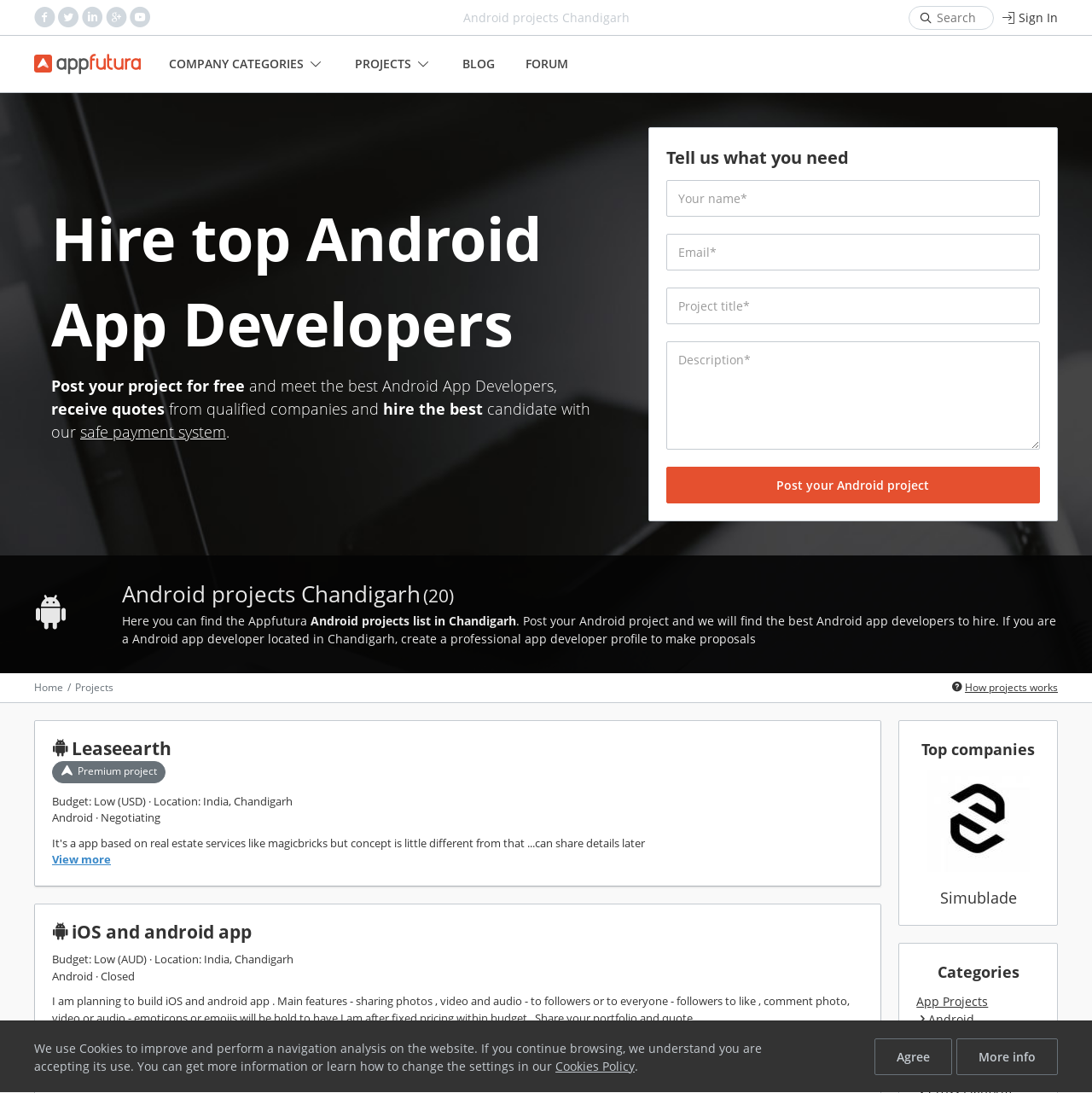Determine the bounding box coordinates of the region to click in order to accomplish the following instruction: "Post your Android project". Provide the coordinates as four float numbers between 0 and 1, specifically [left, top, right, bottom].

[0.61, 0.427, 0.952, 0.46]